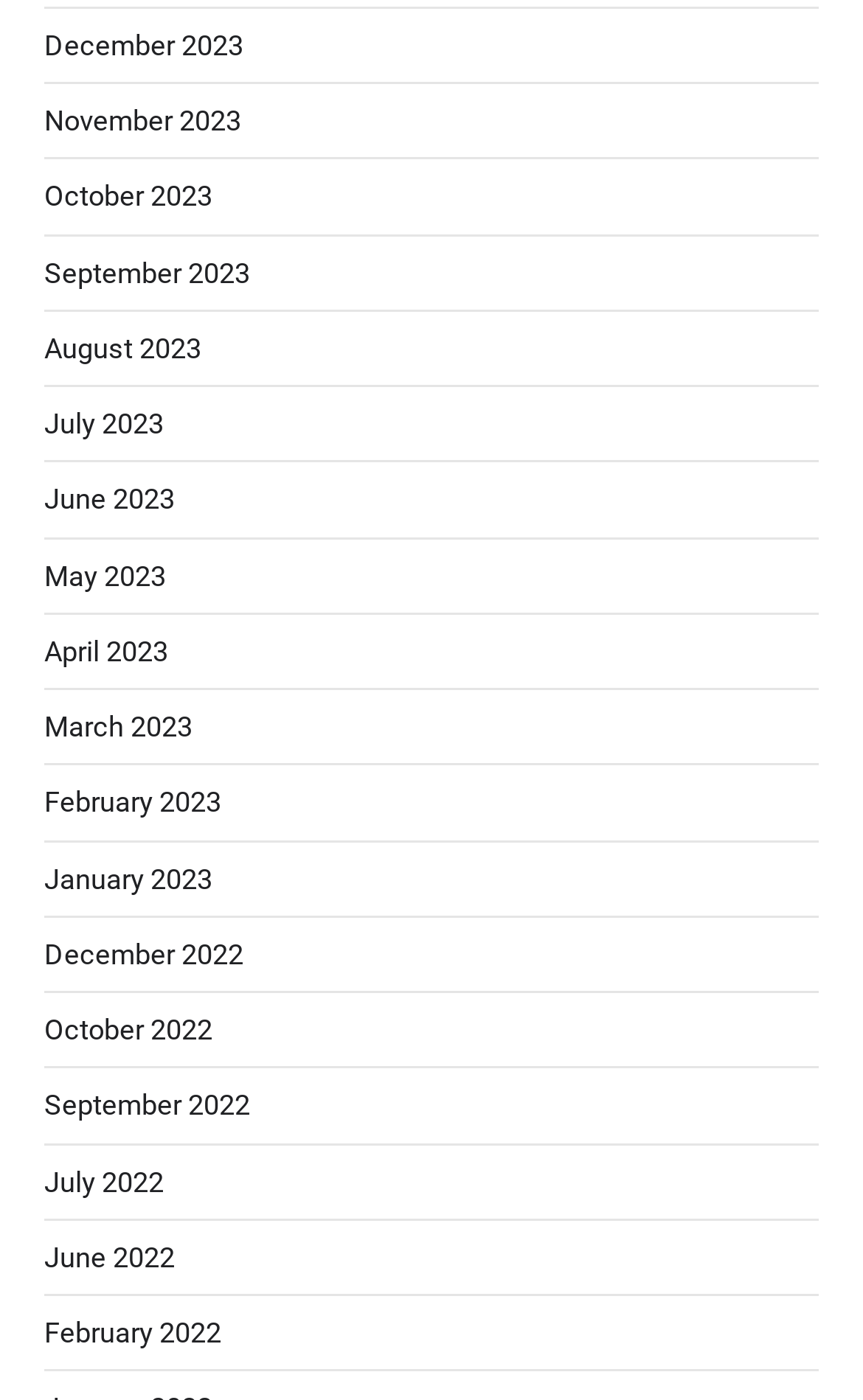Please specify the bounding box coordinates for the clickable region that will help you carry out the instruction: "Go to October 2023".

[0.051, 0.129, 0.246, 0.152]